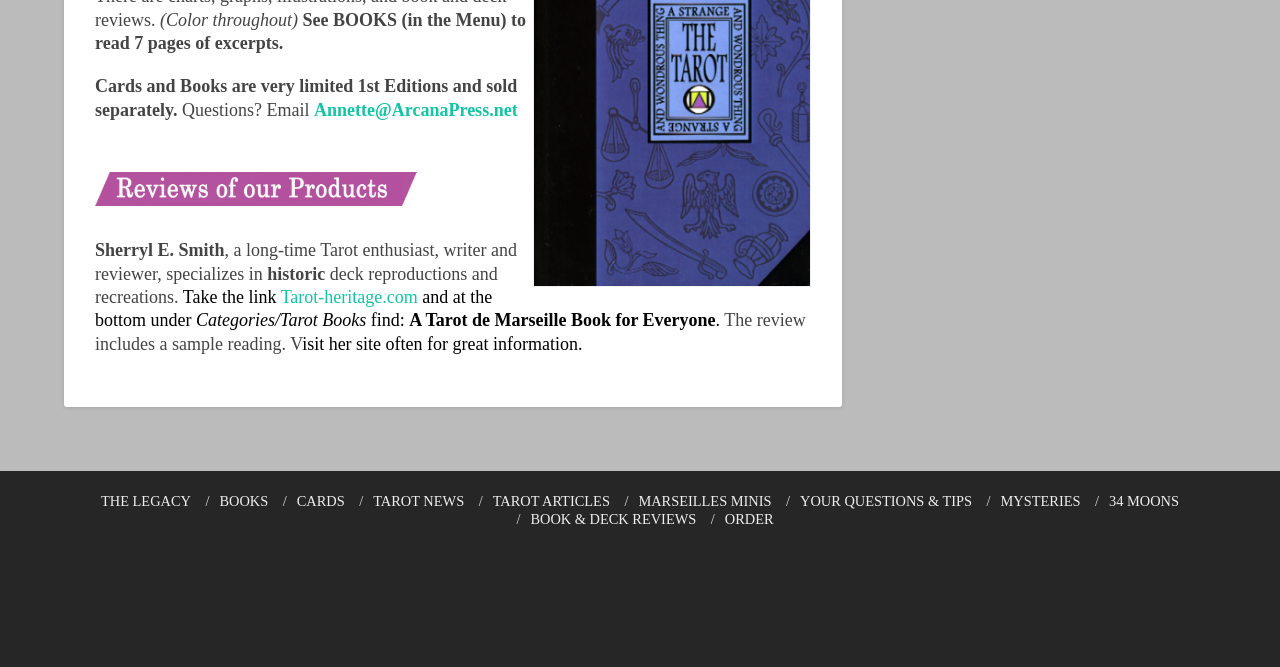From the webpage screenshot, predict the bounding box of the UI element that matches this description: "The Legacy".

[0.079, 0.739, 0.149, 0.763]